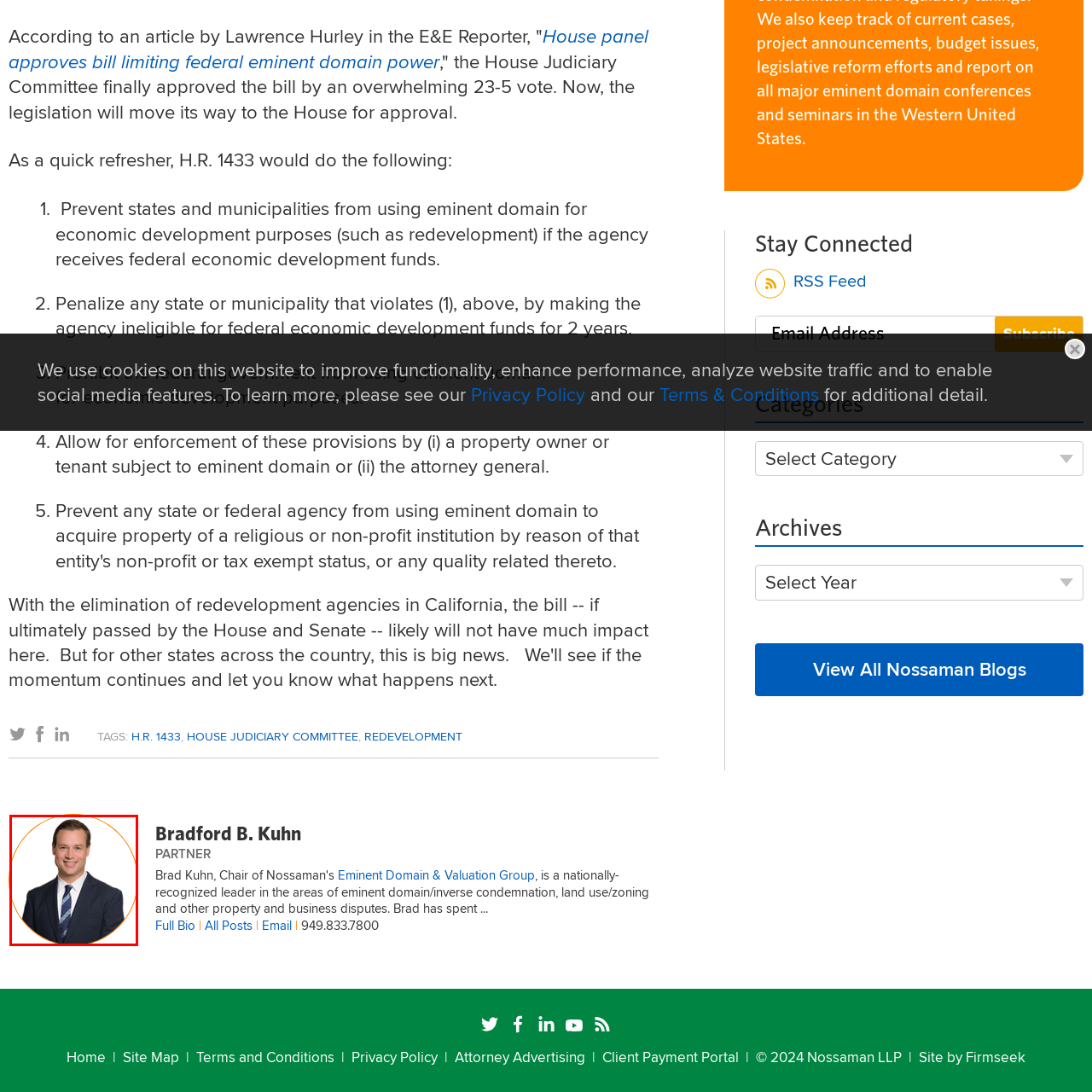Elaborate on the details of the image that is highlighted by the red boundary.

The image features Bradford B. Kuhn, a prominent partner known for his expertise in eminent domain, inverse condemnation, land use, and property disputes. He is depicted wearing a professional dark suit complemented by a striped tie. The circular framing of the image highlights his approachable demeanor, with a friendly smile that conveys professionalism and confidence. Bradford's extensive knowledge and experience in the legal field underscore his reputation as a nationally-recognized leader in complex property-related issues.